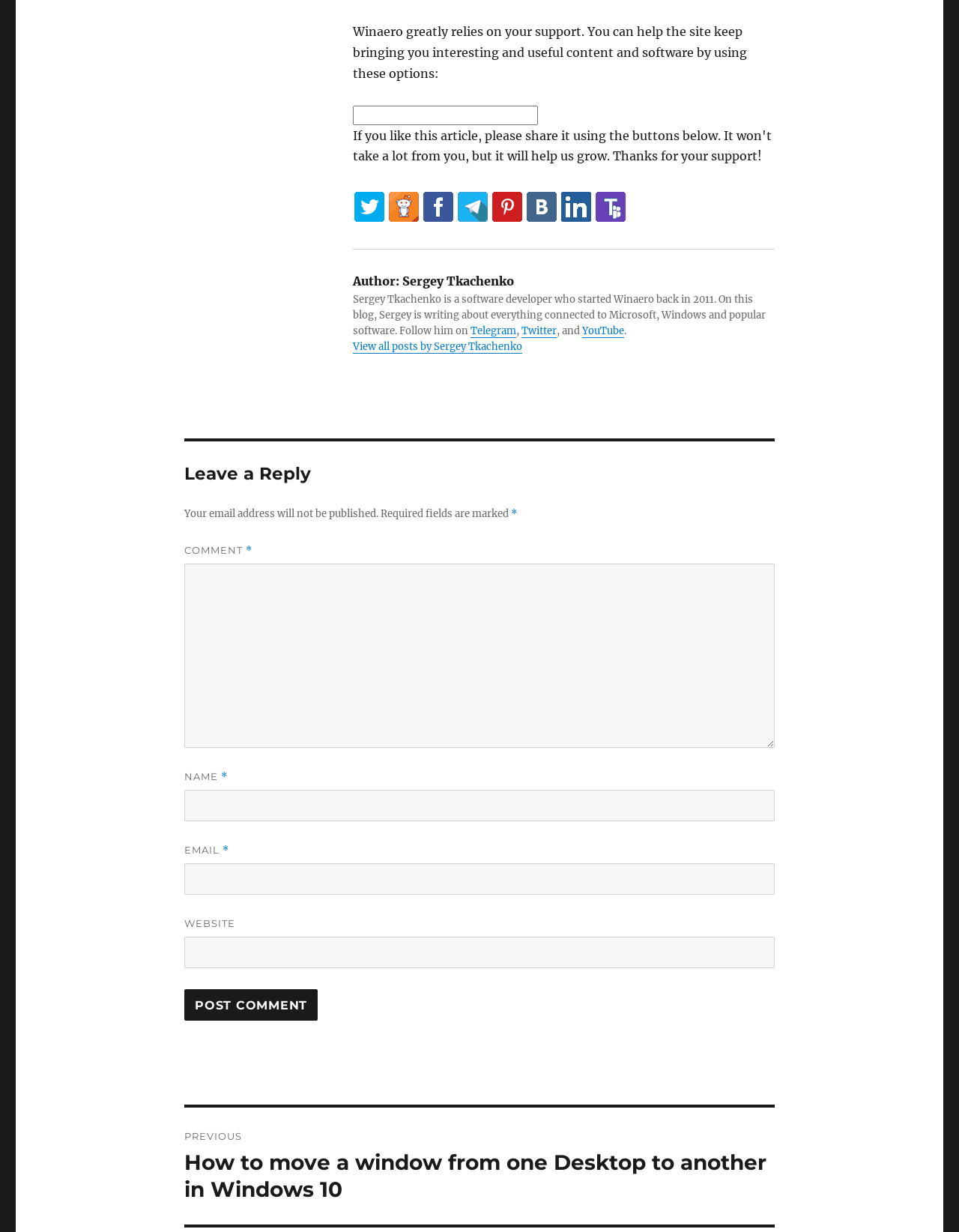Can you specify the bounding box coordinates of the area that needs to be clicked to fulfill the following instruction: "Share on Twitter"?

[0.37, 0.155, 0.401, 0.18]